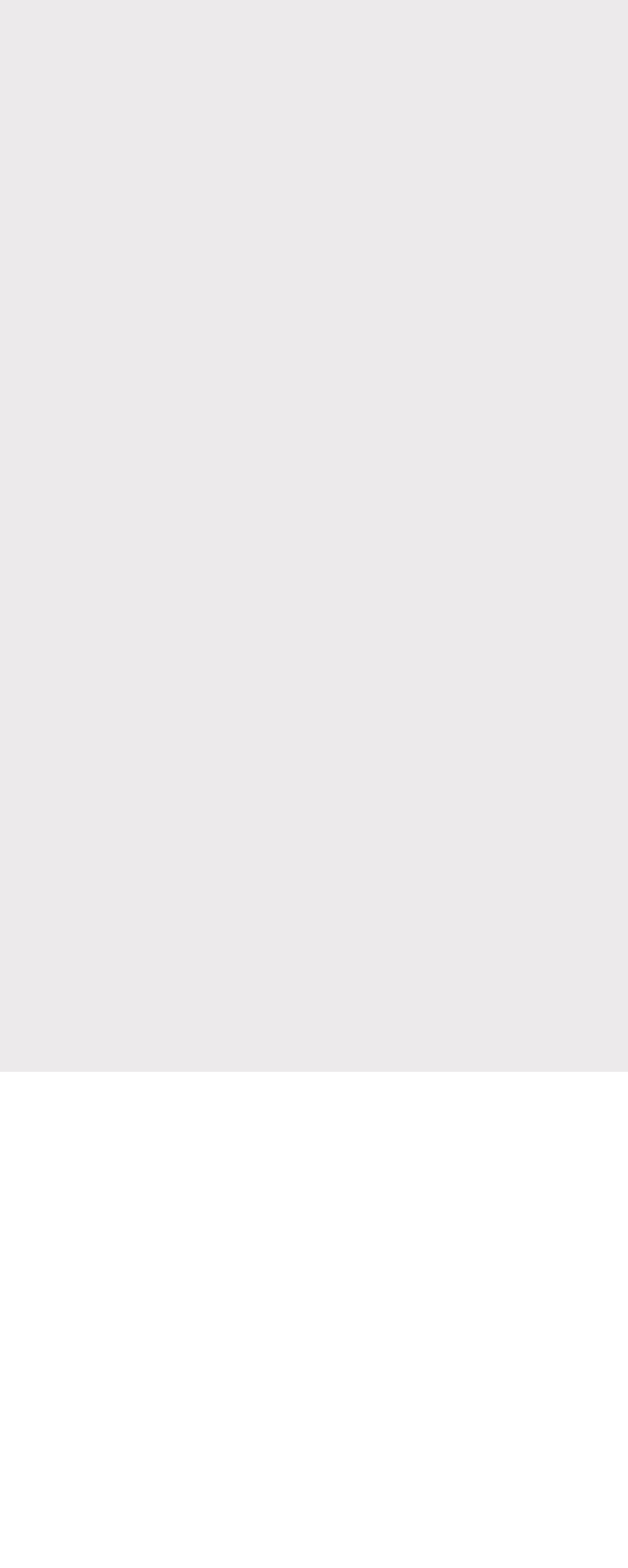Is Teeth Whitening a cosmetic dental service?
Respond to the question with a single word or phrase according to the image.

Yes